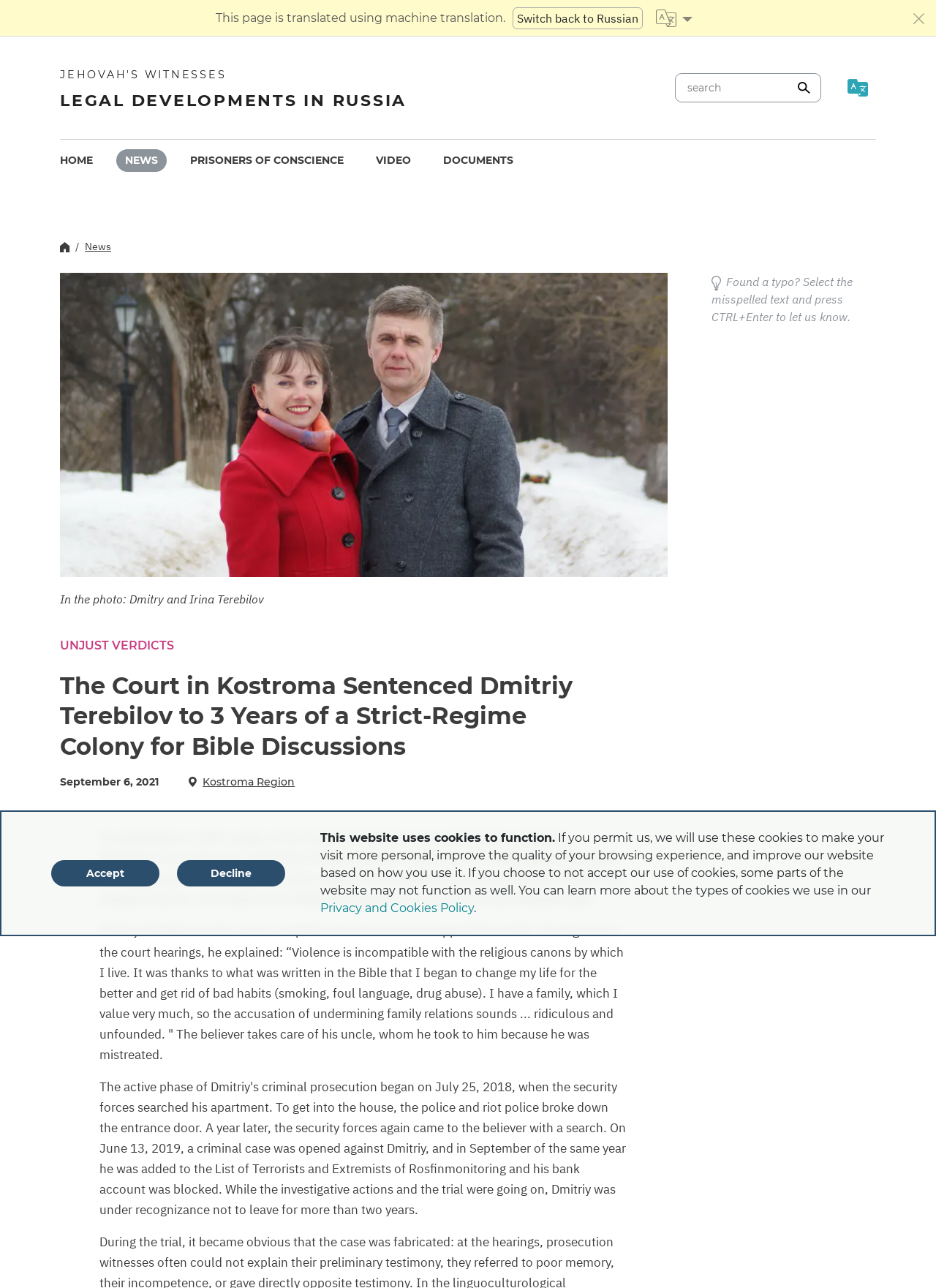Please specify the bounding box coordinates of the clickable section necessary to execute the following command: "View JEHOVAH'S WITNESSES LEGAL DEVELOPMENTS IN RUSSIA".

[0.064, 0.048, 0.434, 0.089]